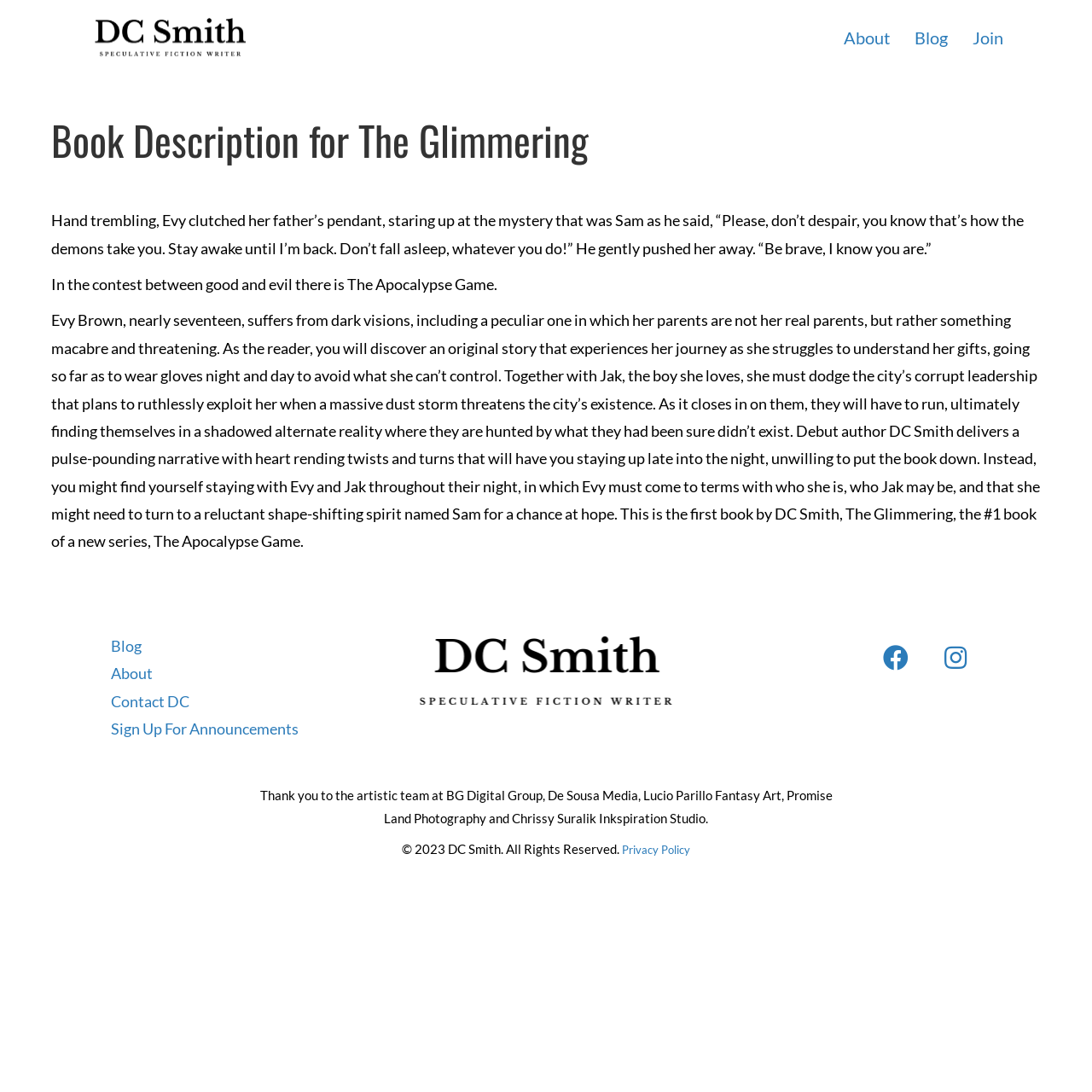Please identify the bounding box coordinates of the element I should click to complete this instruction: 'Read the book description'. The coordinates should be given as four float numbers between 0 and 1, like this: [left, top, right, bottom].

[0.047, 0.252, 0.455, 0.269]